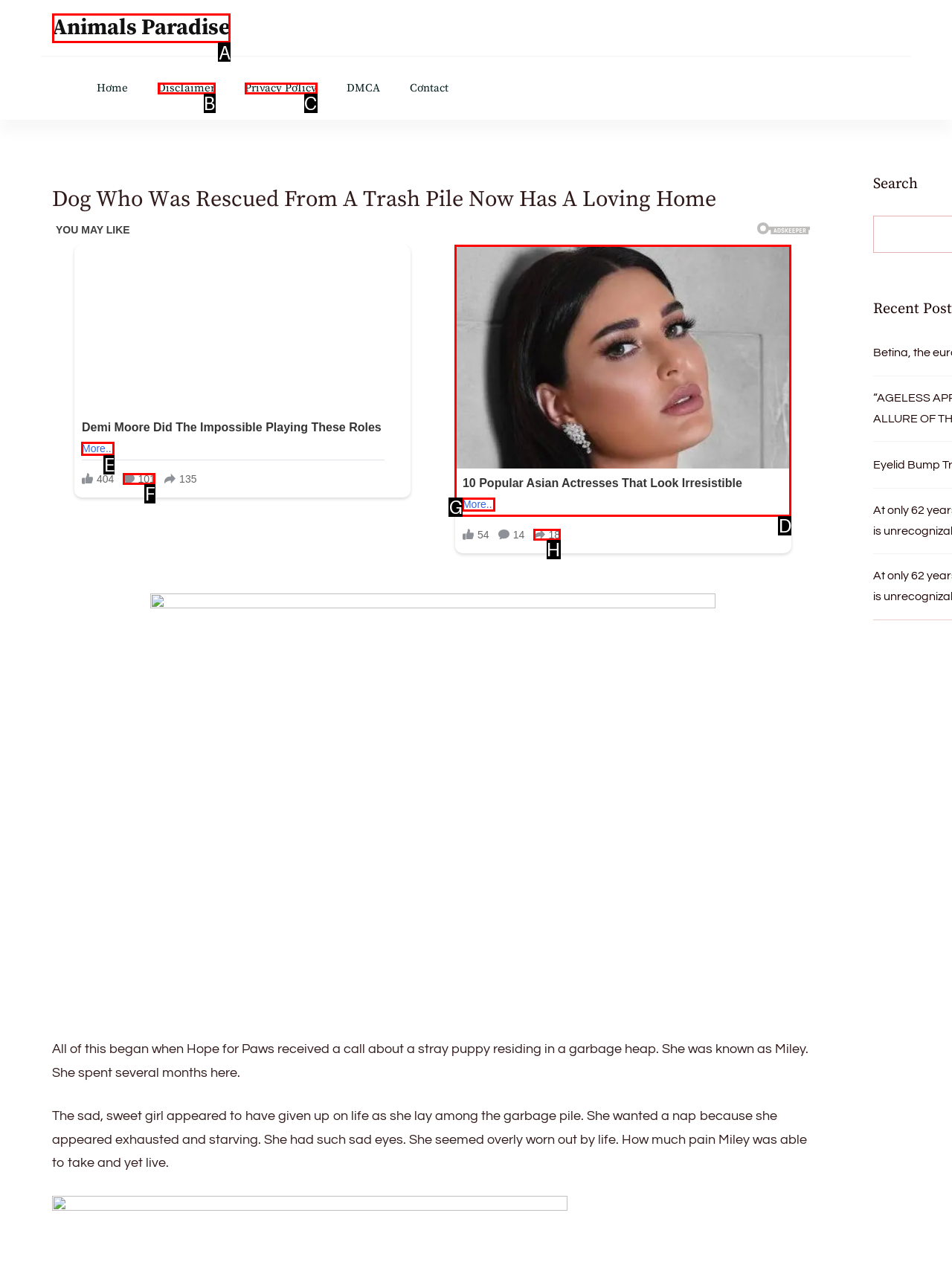Indicate the letter of the UI element that should be clicked to accomplish the task: Search for something. Answer with the letter only.

None